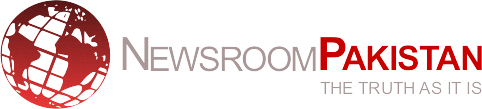What color tone is the globe design in?
Please provide a single word or phrase as your answer based on the image.

red